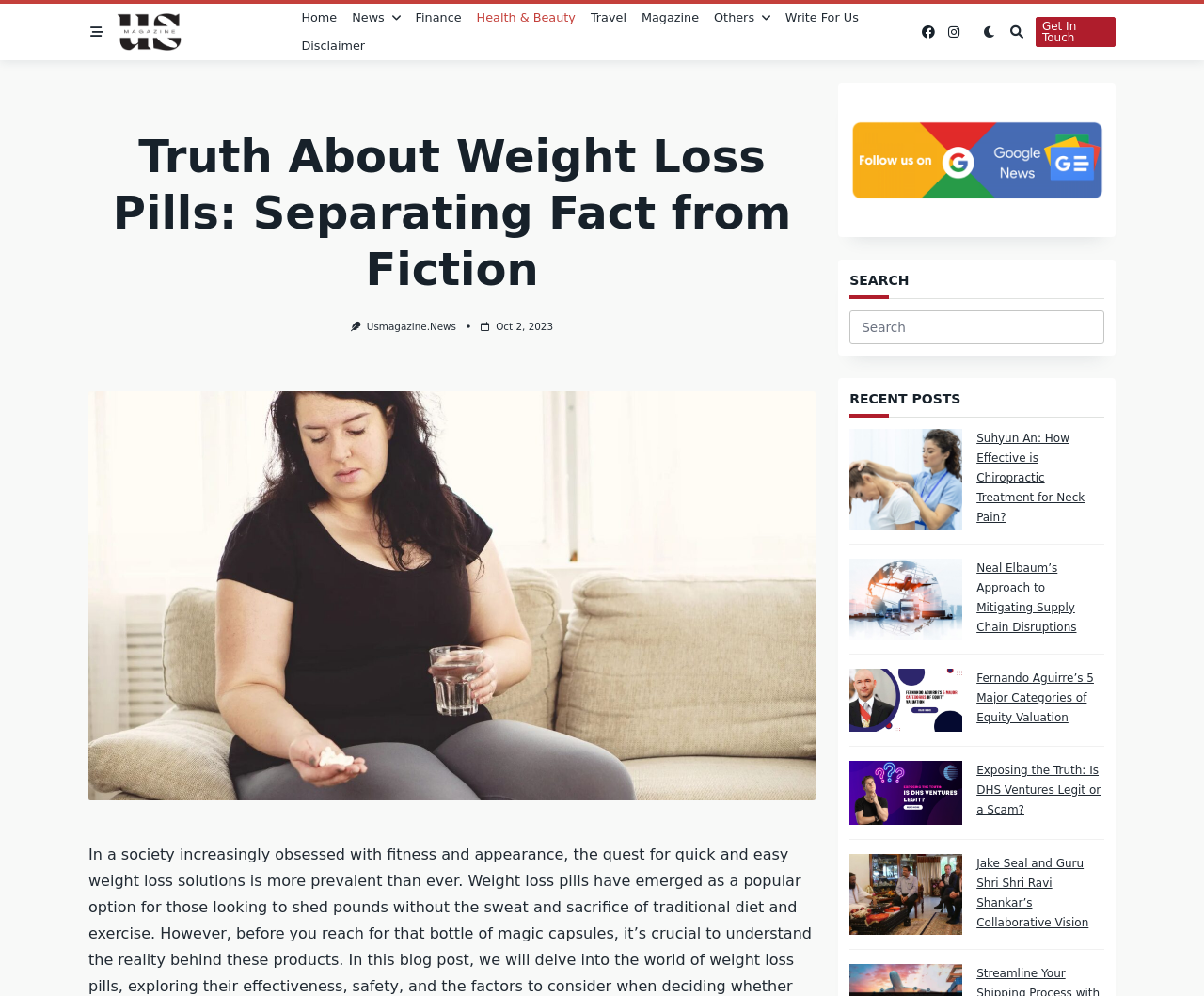Point out the bounding box coordinates of the section to click in order to follow this instruction: "Read the article 'Suhyun An: How Effective is Chiropractic Treatment for Neck Pain?'".

[0.706, 0.43, 0.799, 0.531]